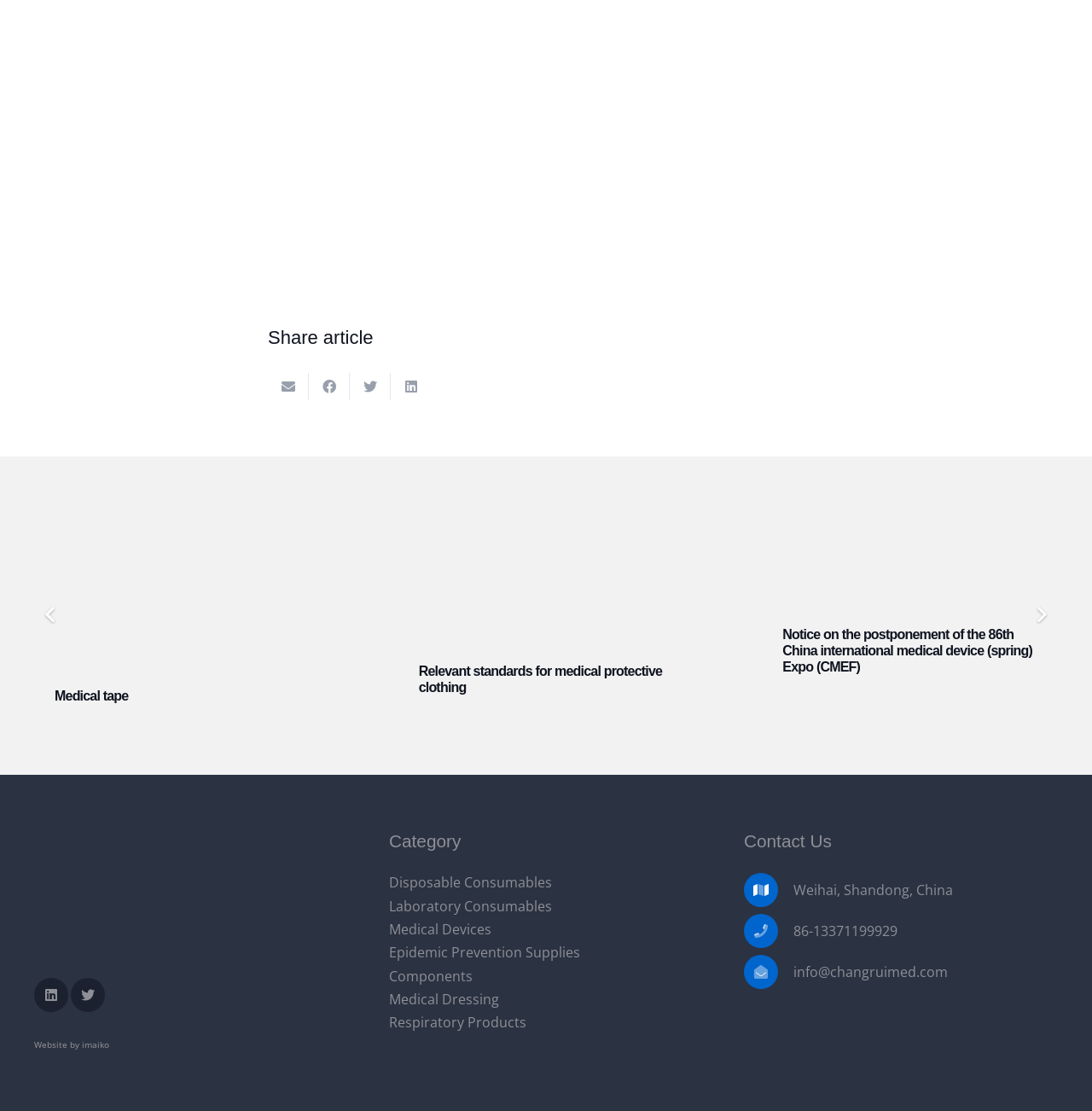Please mark the bounding box coordinates of the area that should be clicked to carry out the instruction: "Contact us via phone".

[0.681, 0.823, 0.727, 0.853]